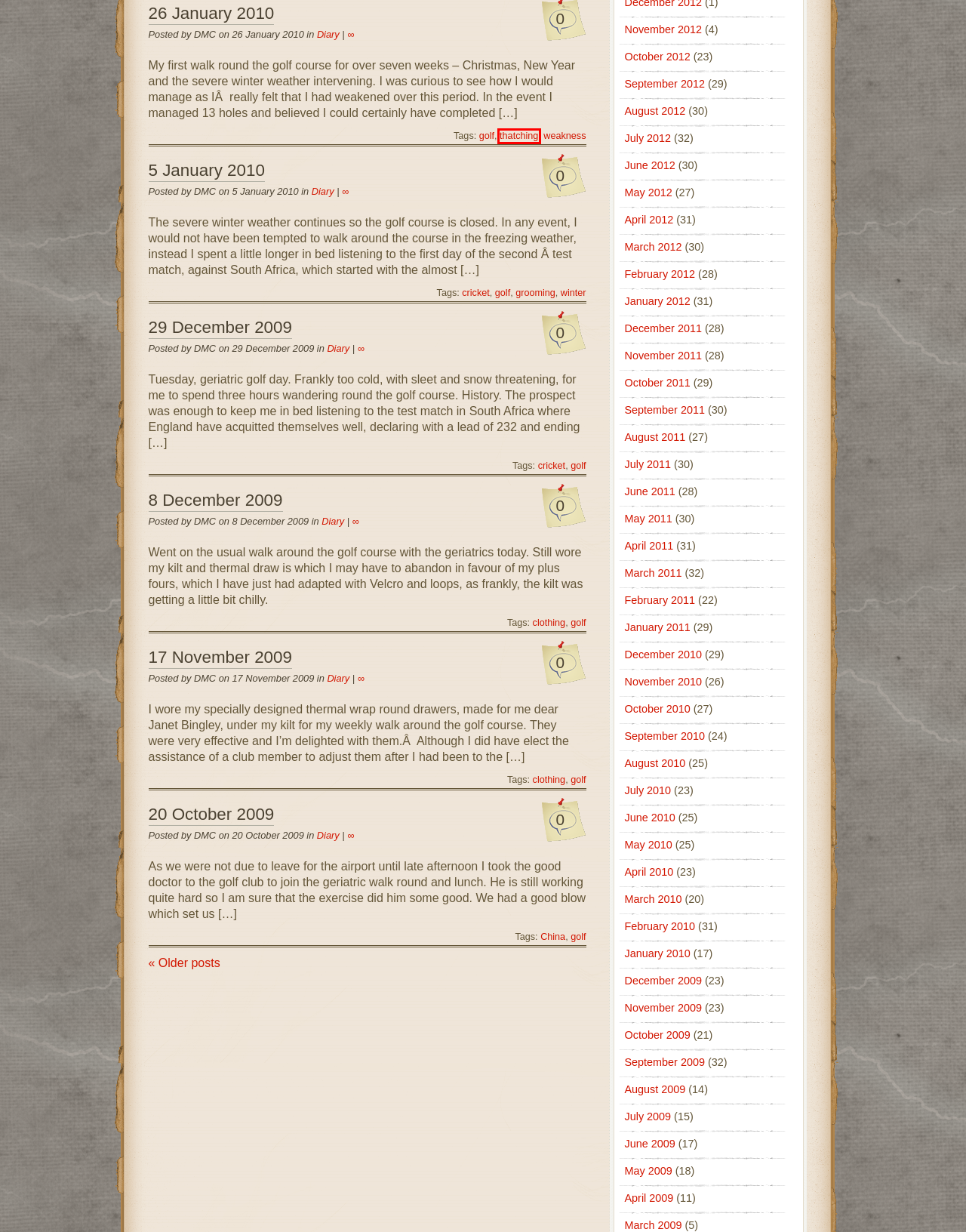With the provided screenshot showing a webpage and a red bounding box, determine which webpage description best fits the new page that appears after clicking the element inside the red box. Here are the options:
A. August 2010 – D. Mark Cato's Blog
B. November 2010 – D. Mark Cato's Blog
C. July 2011 – D. Mark Cato's Blog
D. May 2010 – D. Mark Cato's Blog
E. June 2009 – D. Mark Cato's Blog
F. thatching – D. Mark Cato's Blog
G. March 2009 – D. Mark Cato's Blog
H. November 2009 – D. Mark Cato's Blog

F